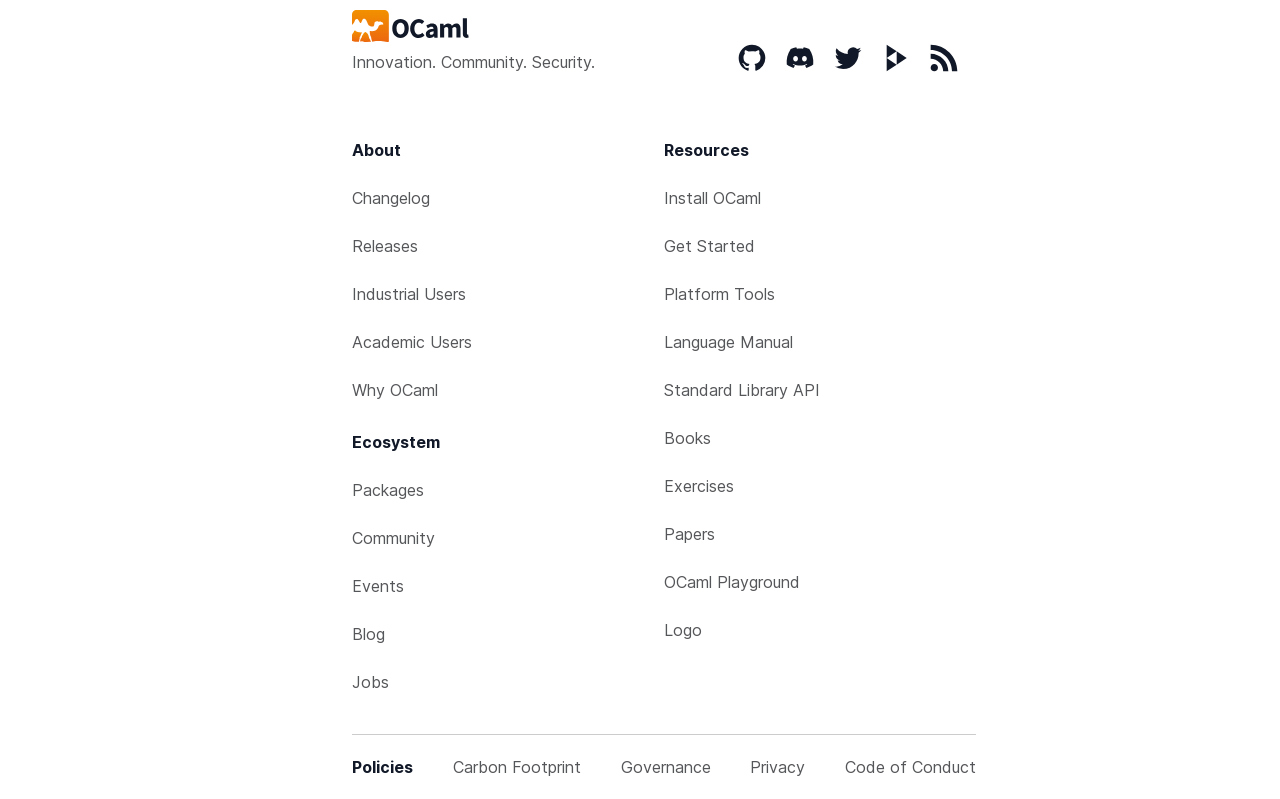Please find the bounding box coordinates for the clickable element needed to perform this instruction: "Visit the website".

None